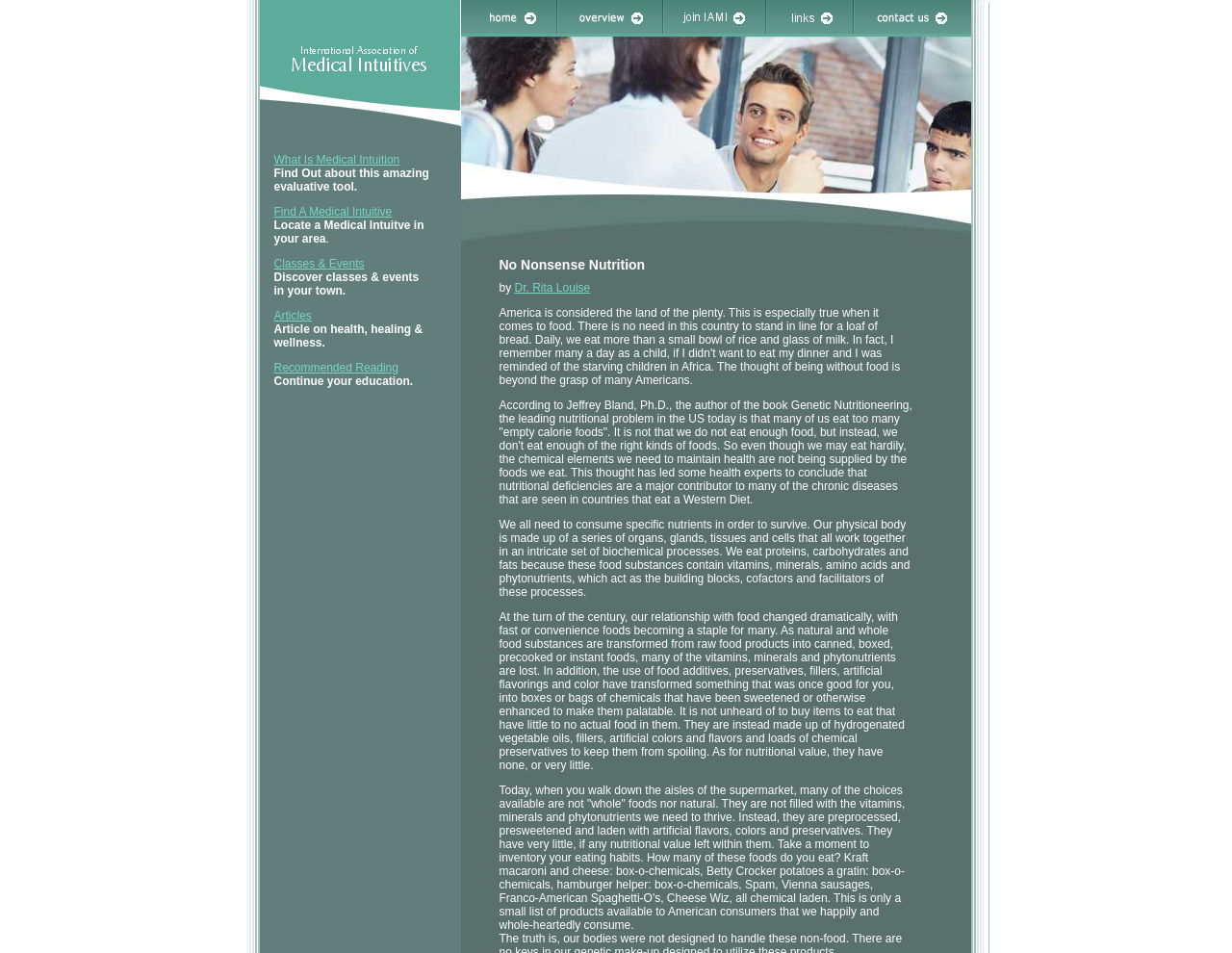Identify the bounding box coordinates for the element that needs to be clicked to fulfill this instruction: "Click on What Is Medical Intuition". Provide the coordinates in the format of four float numbers between 0 and 1: [left, top, right, bottom].

[0.222, 0.161, 0.324, 0.175]